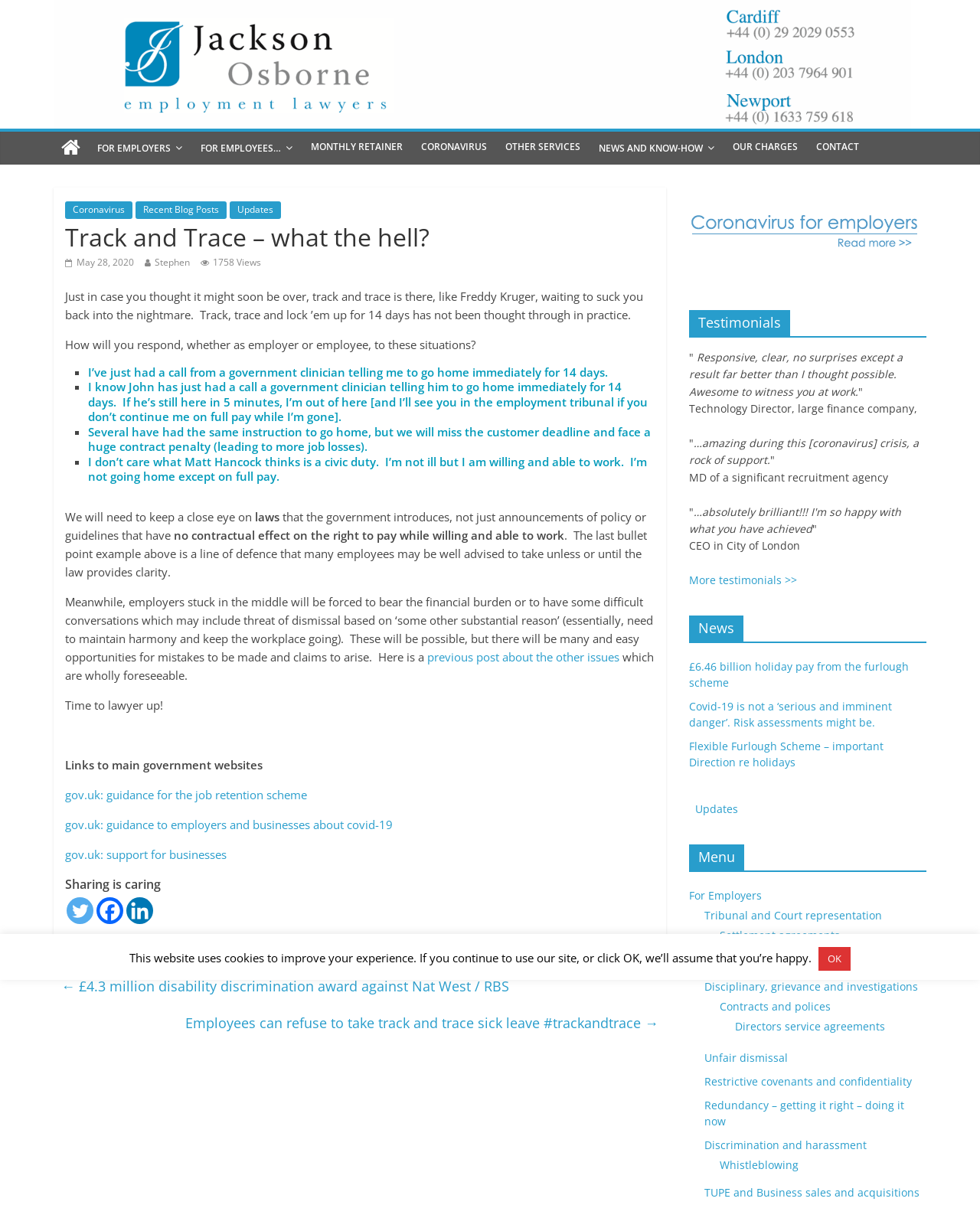Identify the bounding box coordinates of the section to be clicked to complete the task described by the following instruction: "Click on the link to read about Coronavirus". The coordinates should be four float numbers between 0 and 1, formatted as [left, top, right, bottom].

[0.42, 0.109, 0.506, 0.134]